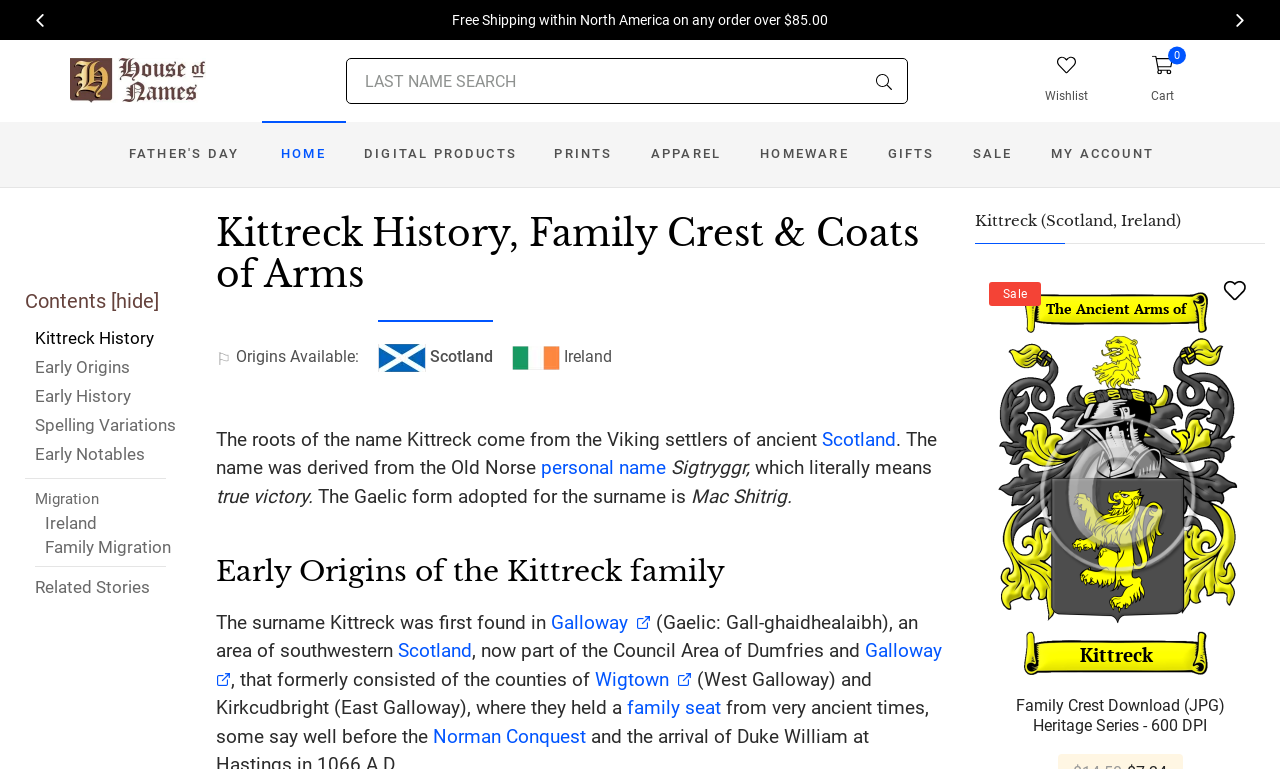Determine and generate the text content of the webpage's headline.

Kittreck History, Family Crest & Coats of Arms